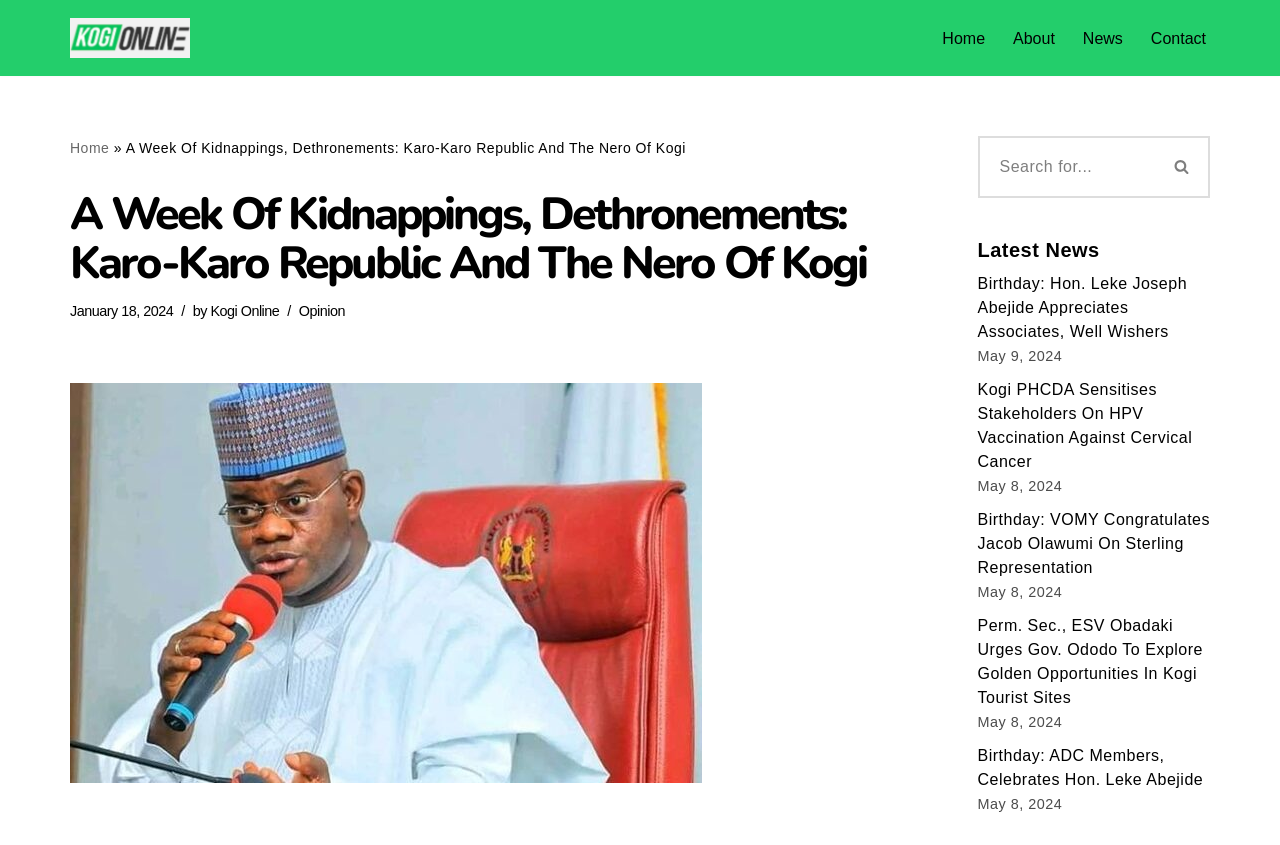Please find the bounding box coordinates of the section that needs to be clicked to achieve this instruction: "Search for something".

[0.764, 0.161, 0.902, 0.234]